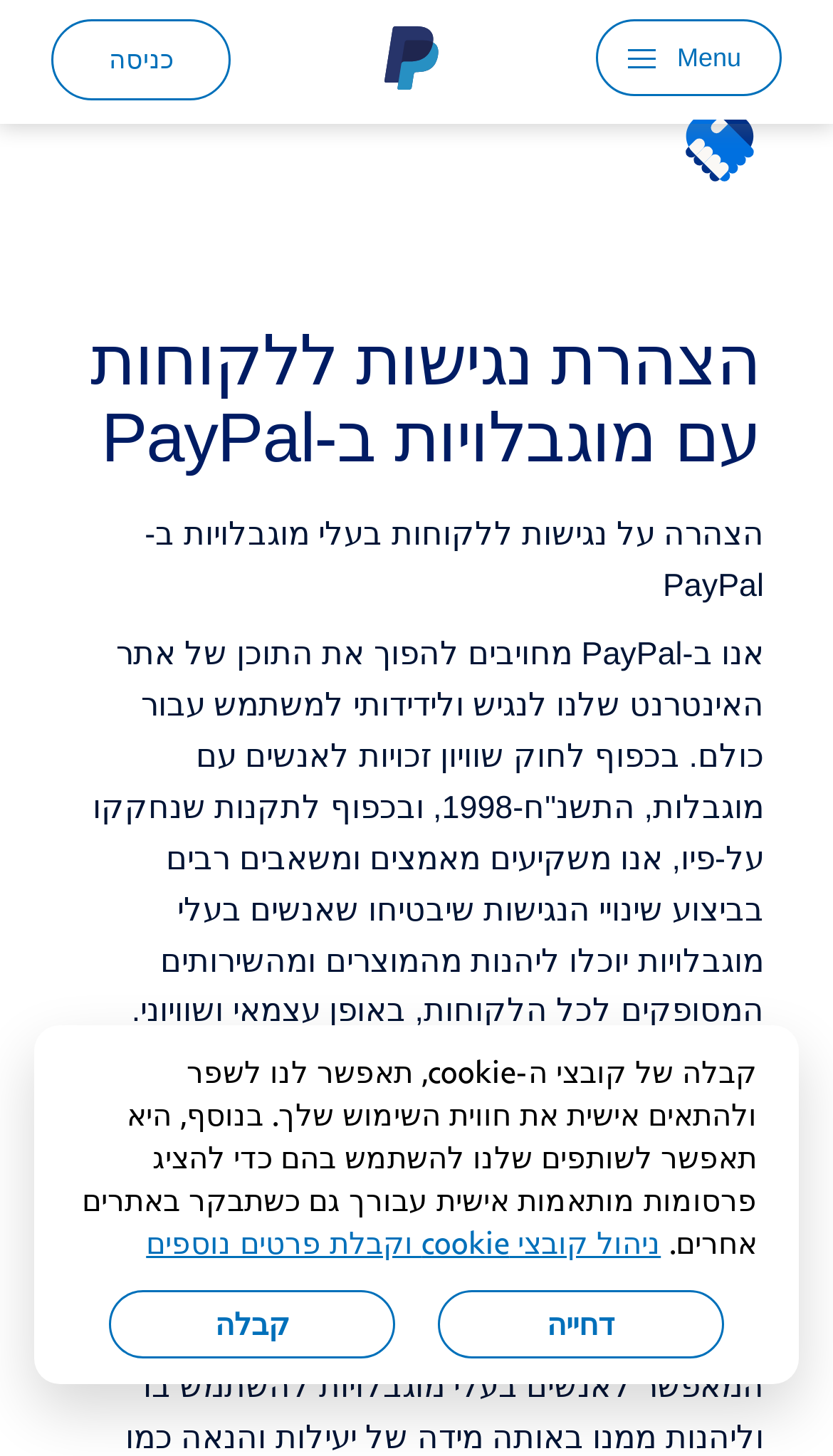How many buttons are on the webpage?
Can you provide an in-depth and detailed response to the question?

There are four buttons on the webpage: 'Menu', 'קבלה', 'דחייה', and an unnamed button with the PayPal logo.